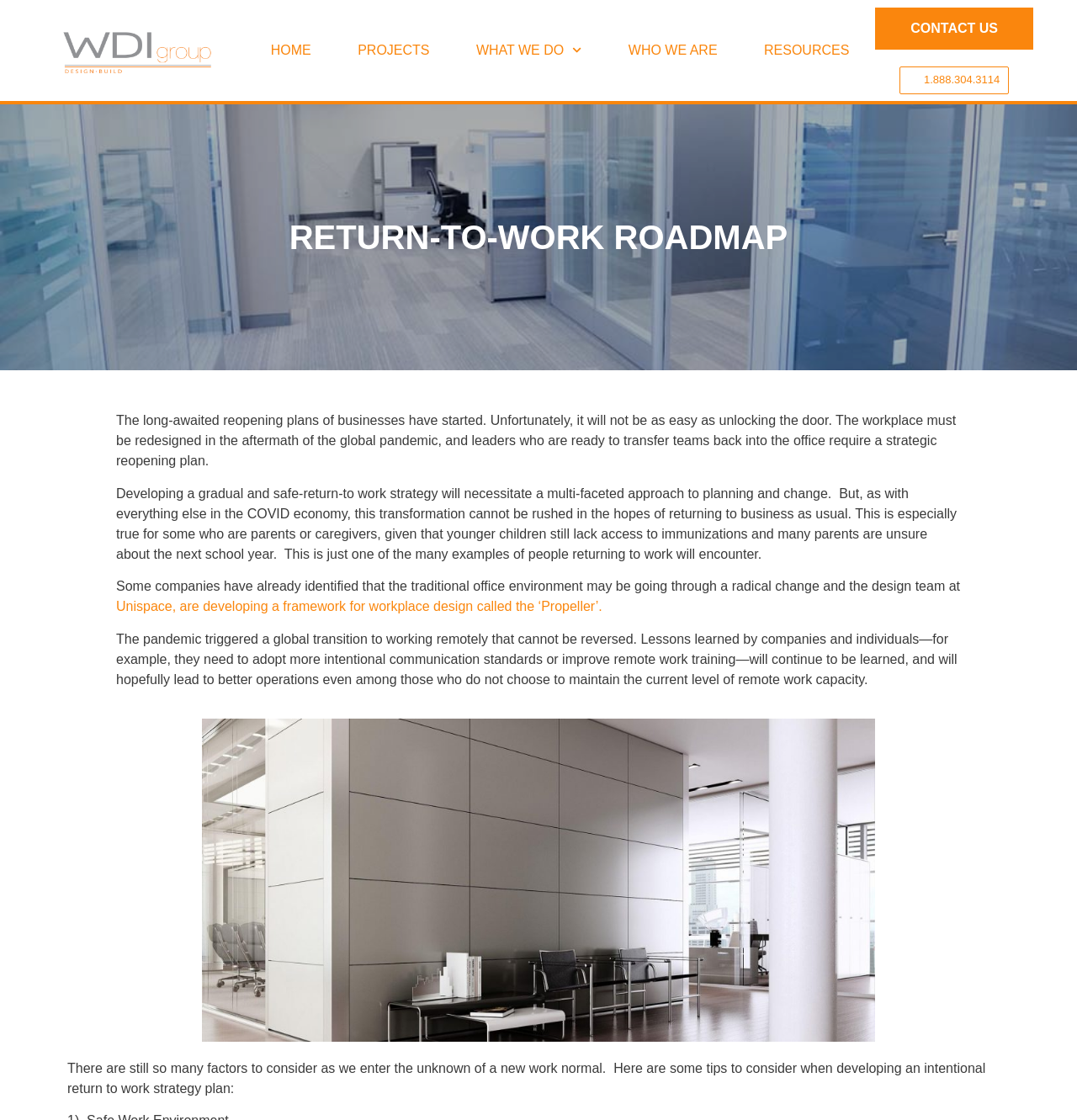Elaborate on the webpage's design and content in a detailed caption.

The webpage is about WDI Group's return-to-work roadmap, with a focus on the challenges and considerations of reopening businesses after the pandemic. At the top left corner, there is a WDI logo, followed by a navigation menu with links to "HOME", "PROJECTS", "WHAT WE DO", "WHO WE ARE", "RESOURCES", and "CONTACT US". The "WHAT WE DO" link has a dropdown menu.

Below the navigation menu, there is a prominent heading "RETURN-TO-WORK ROADMAP" in the top center of the page. The main content of the page is divided into several paragraphs of text, which discuss the need for a strategic reopening plan, the importance of a gradual and safe return-to-work strategy, and the challenges faced by companies and individuals in this process.

There are six paragraphs of text in total, with the first paragraph introducing the topic and the subsequent paragraphs providing more details and examples. The text is accompanied by a large image at the bottom of the page, which takes up about a third of the page's height.

There is also a link to "Unispace" in the third paragraph, which is a company that is developing a framework for workplace design called the "Propeller". The final paragraph provides tips for developing an intentional return-to-work strategy plan.

Overall, the webpage has a clean and organized layout, with a clear hierarchy of headings and text, and a prominent image at the bottom. The content is informative and provides valuable insights into the challenges and considerations of reopening businesses after the pandemic.